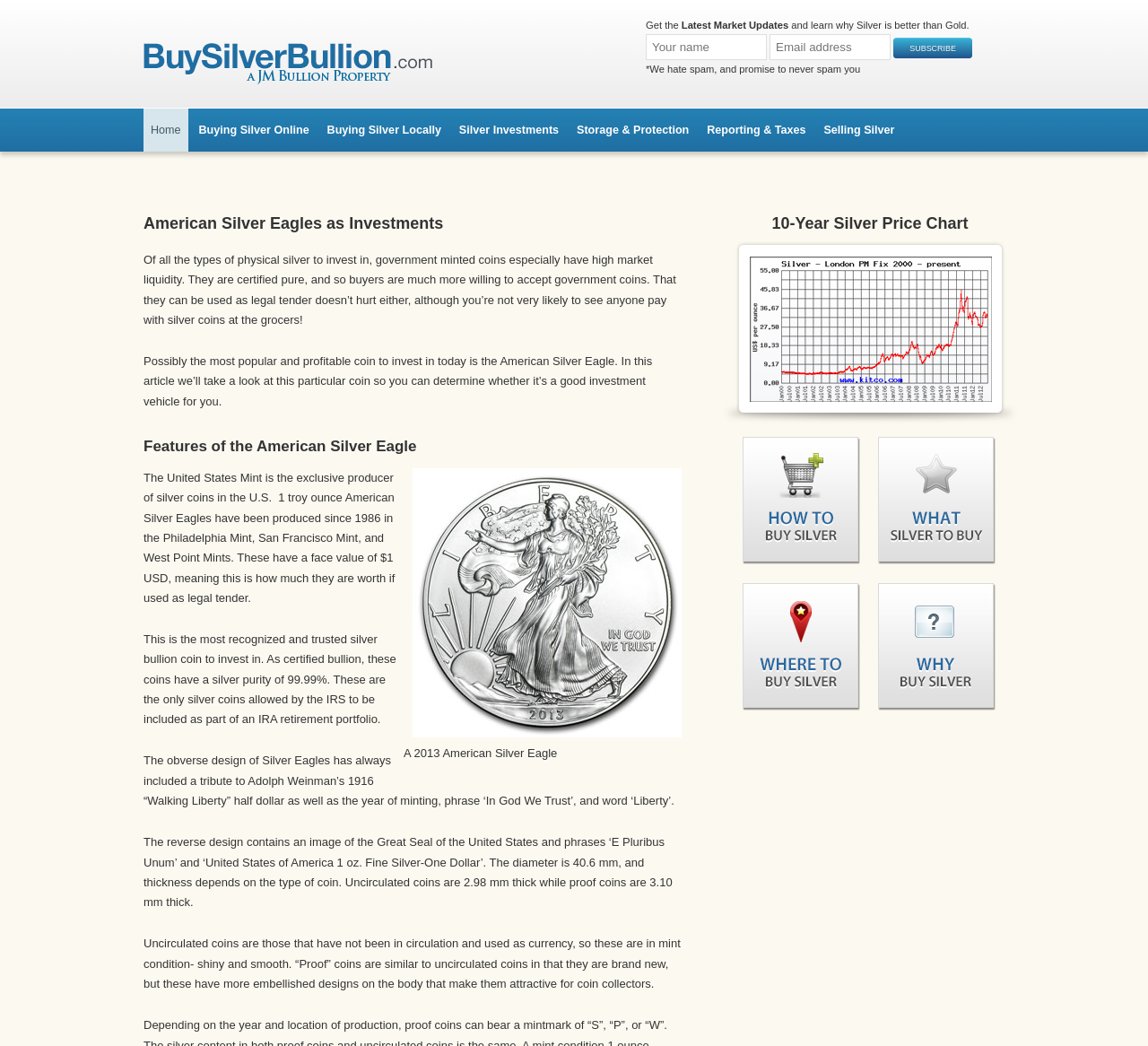What is the difference between uncirculated and proof coins?
Answer the question with detailed information derived from the image.

According to the webpage, uncirculated coins are those that have not been in circulation and used as currency, so these are in mint condition- shiny and smooth. Proof coins are similar to uncirculated coins in that they are brand new, but these have more embellished designs on the body that make them attractive for coin collectors.